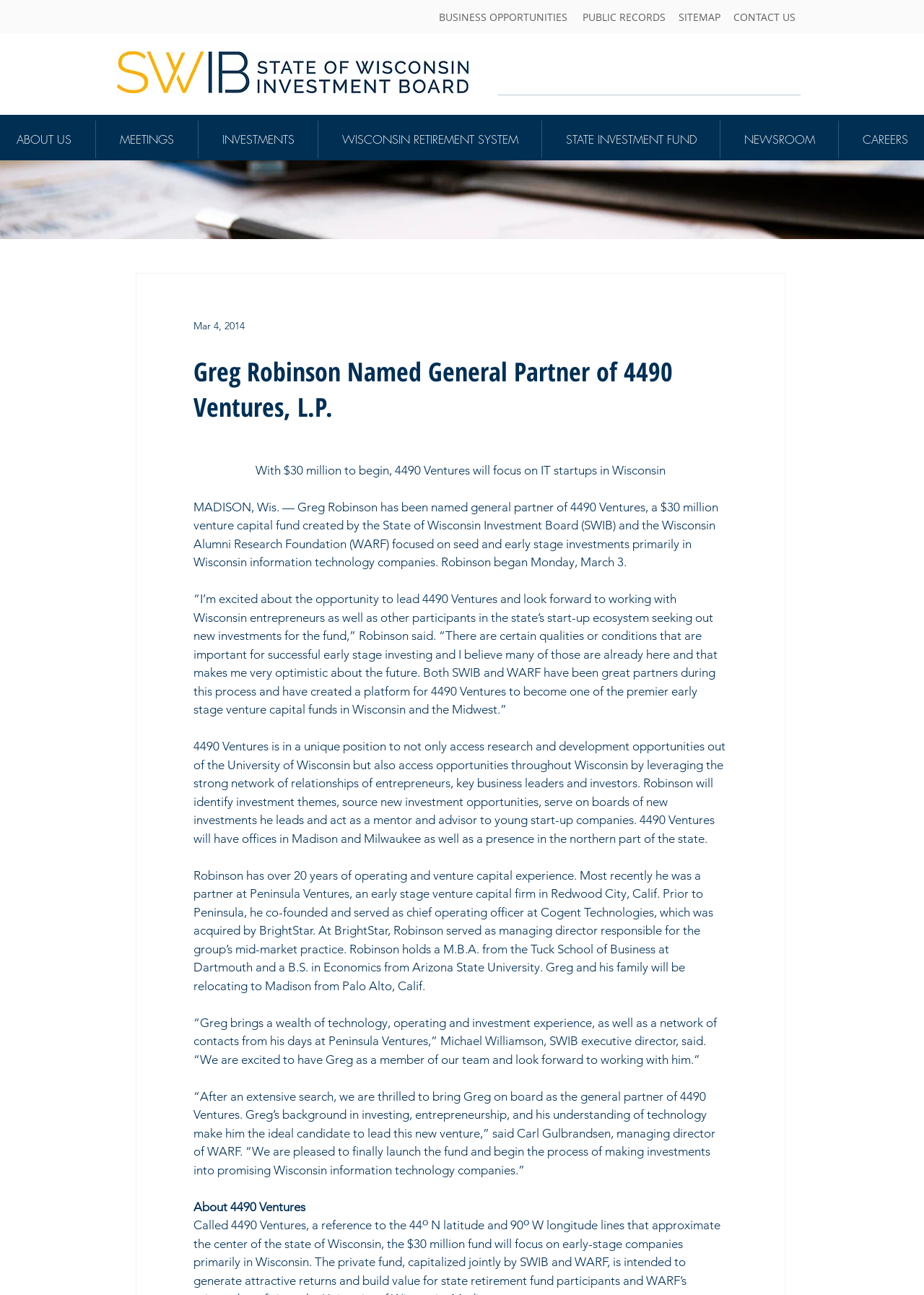Describe the entire webpage, focusing on both content and design.

The webpage is about Greg Robinson being named the general partner of 4490 Ventures, a $30 million venture capital fund focused on IT startups in Wisconsin. 

At the top of the page, there are four links: "BUSINESS OPPORTUNITIES", "PUBLIC RECORDS", "SITEMAP", and "CONTACT US", aligned horizontally. Below these links, there is an iframe for site search and an image of "SpellOut Horizontal.jpg" on the left side. 

On the left side of the page, there is a navigation menu with links to "MEETINGS", "INVESTMENTS", "WISCONSIN RETIREMENT SYSTEM", "STATE INVESTMENT FUND", and "NEWSROOM". 

The main content of the page is an article about Greg Robinson's new role. The article is divided into several paragraphs, with a heading "Greg Robinson Named General Partner of 4490 Ventures, L.P." at the top. The paragraphs describe Robinson's new role, his background, and quotes from him and other officials. 

Above the article, there is a date "Mar 4, 2014" and a link to the "NEWSROOM" section. At the bottom of the article, there is a heading "About 4490 Ventures".